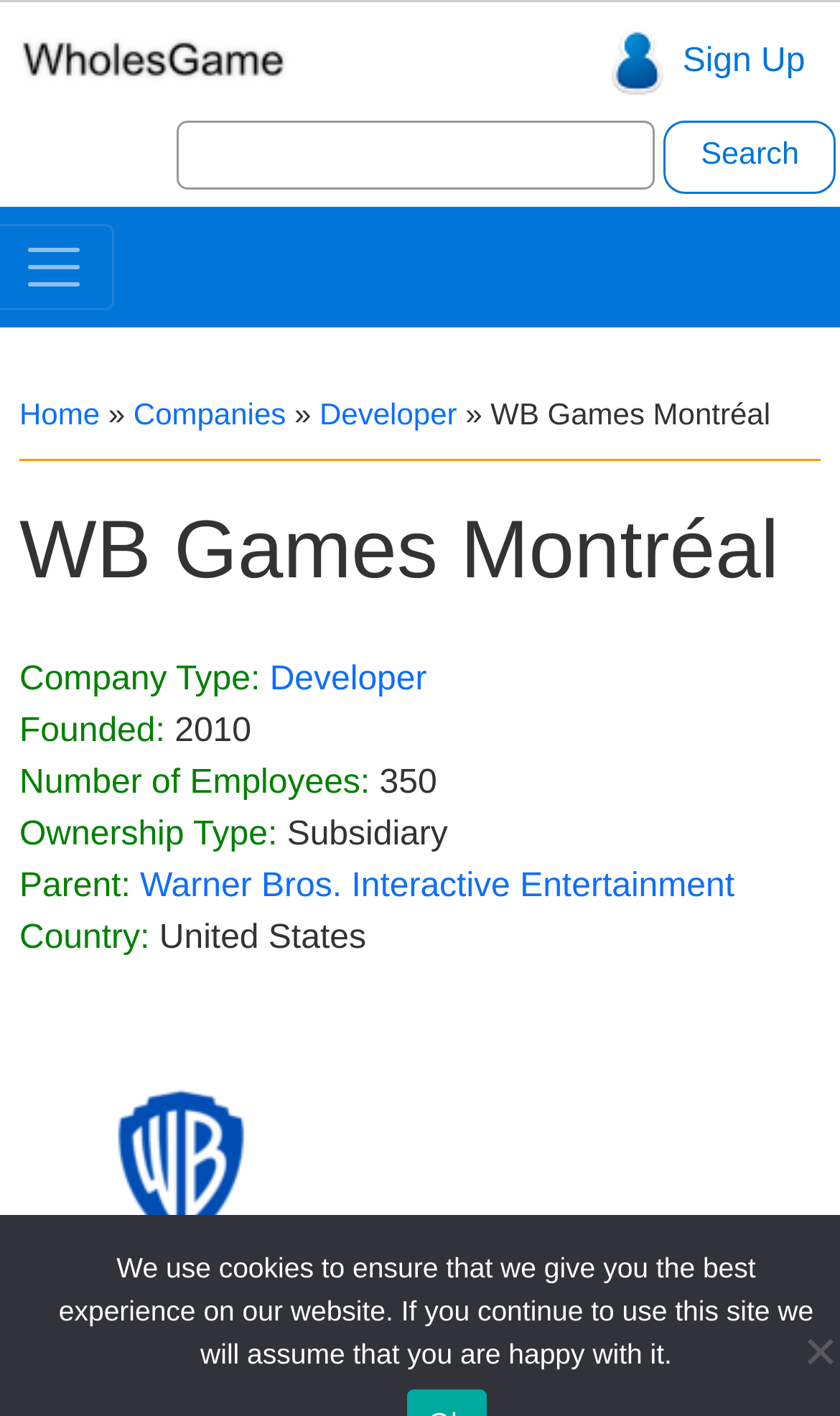Please specify the bounding box coordinates of the clickable region necessary for completing the following instruction: "View the company details of WB Games Montréal". The coordinates must consist of four float numbers between 0 and 1, i.e., [left, top, right, bottom].

[0.584, 0.28, 0.917, 0.304]